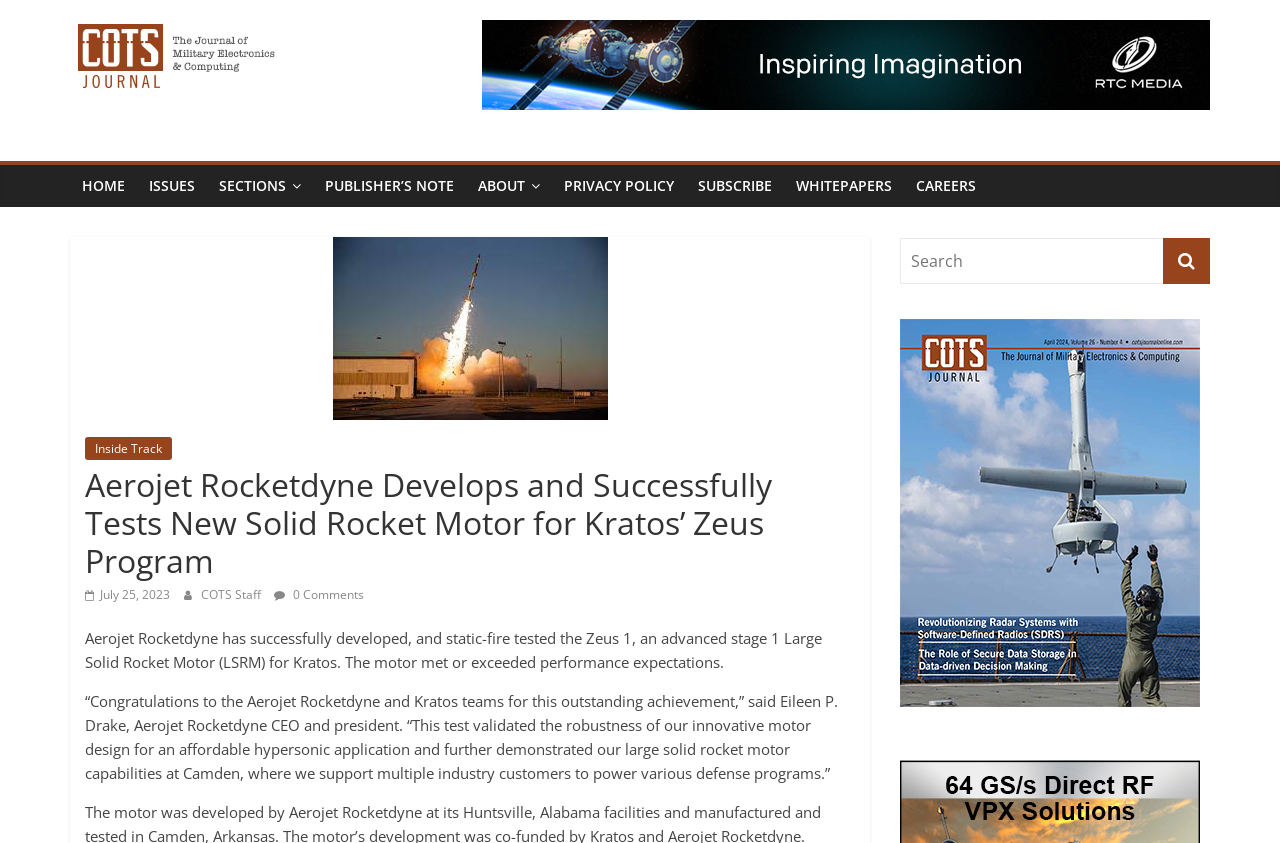Based on the image, provide a detailed and complete answer to the question: 
What is the name of the motor developed by Aerojet Rocketdyne?

The name of the motor developed by Aerojet Rocketdyne is mentioned in the article as Zeus 1, which is an advanced stage 1 Large Solid Rocket Motor (LSRM) for Kratos.